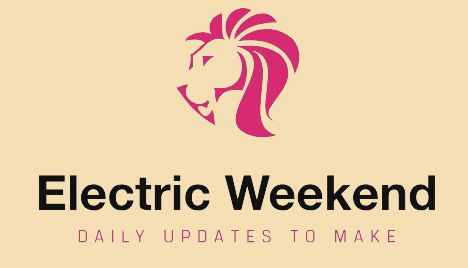Please look at the image and answer the question with a detailed explanation: What is the purpose of the platform?

The question asks about the purpose of the Electric Weekend platform. According to the caption, the platform is dedicated to providing daily updates and insights, as indicated by the tagline 'DAILY UPDATES TO MAKE'.